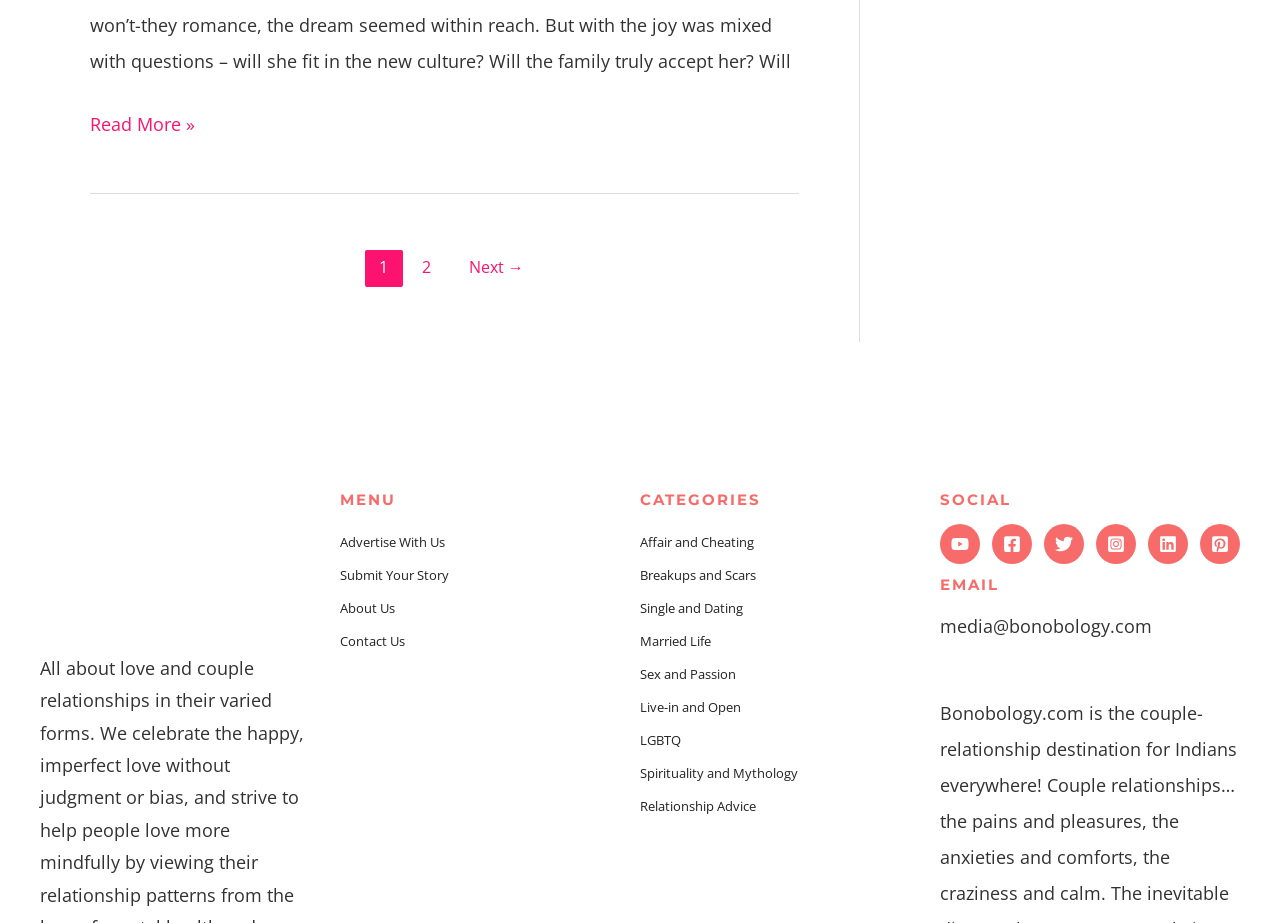Identify the bounding box coordinates of the region that needs to be clicked to carry out this instruction: "Submit your story". Provide these coordinates as four float numbers ranging from 0 to 1, i.e., [left, top, right, bottom].

[0.266, 0.613, 0.351, 0.632]